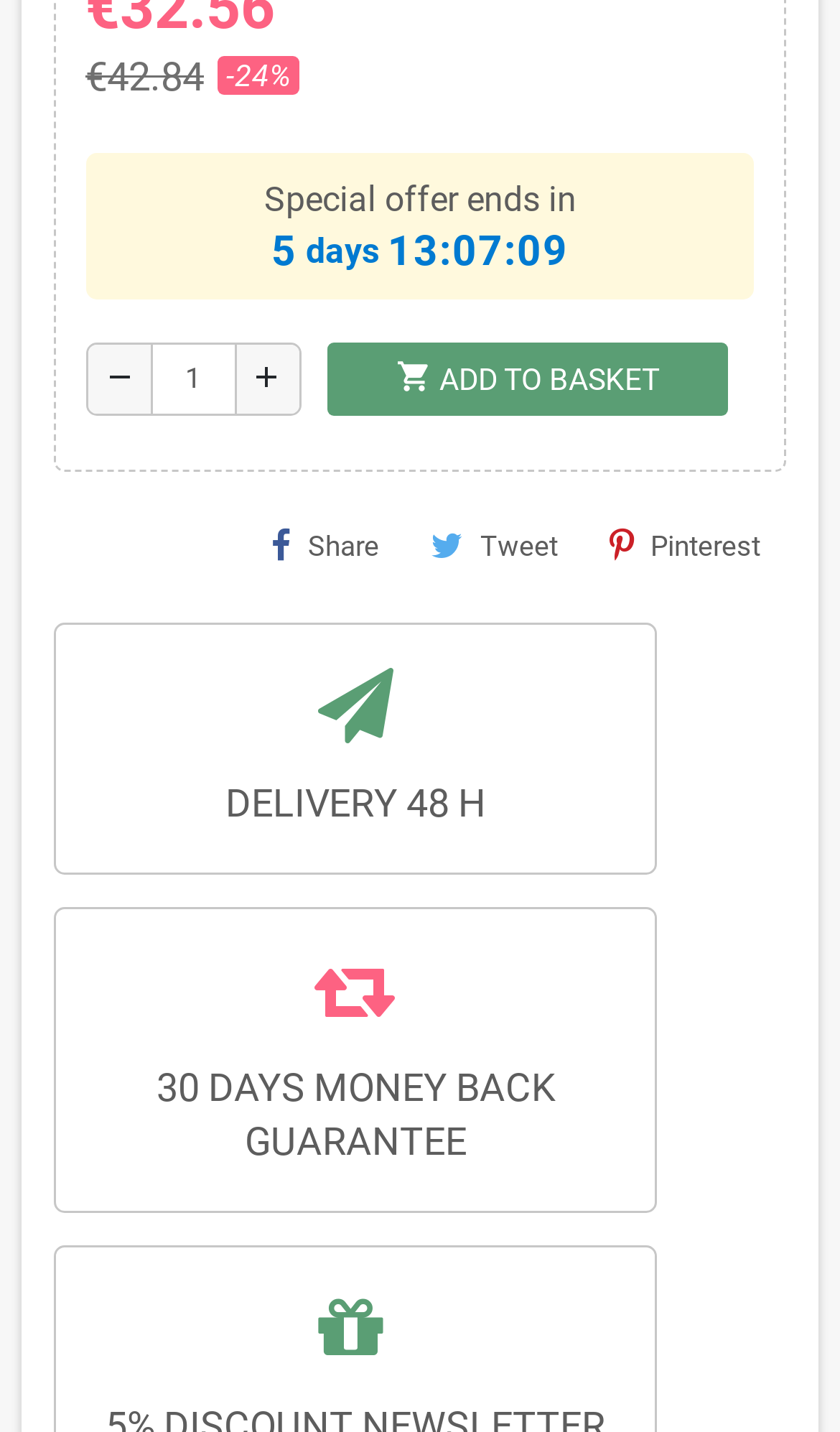Please determine the bounding box coordinates of the clickable area required to carry out the following instruction: "remove item". The coordinates must be four float numbers between 0 and 1, represented as [left, top, right, bottom].

[0.104, 0.24, 0.181, 0.288]